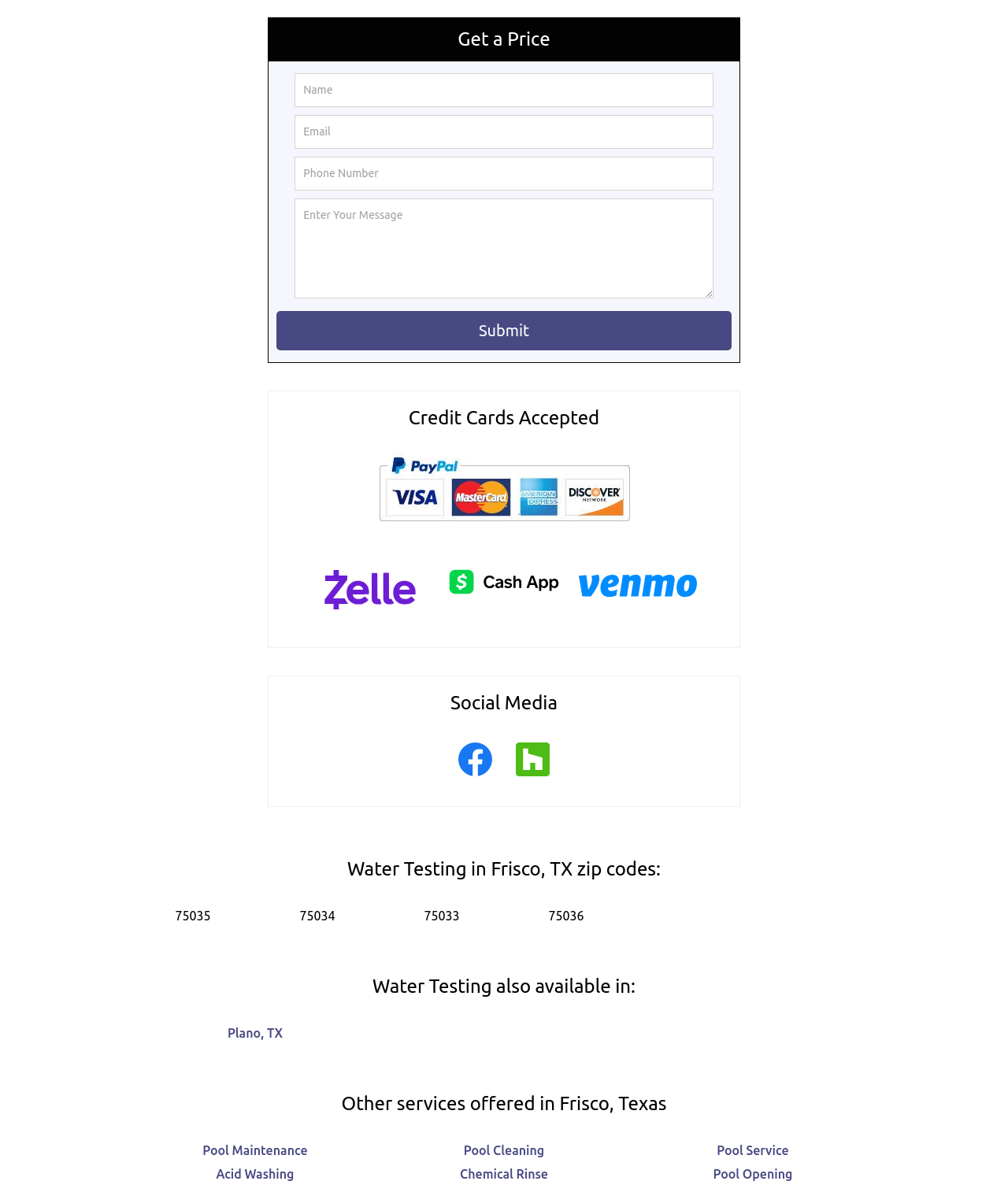Please look at the image and answer the question with a detailed explanation: What social media platforms is the company on?

The webpage has a 'Social Media' section that includes links to the company's Facebook and Houzz profiles, as indicated by the images of the respective social media platforms.